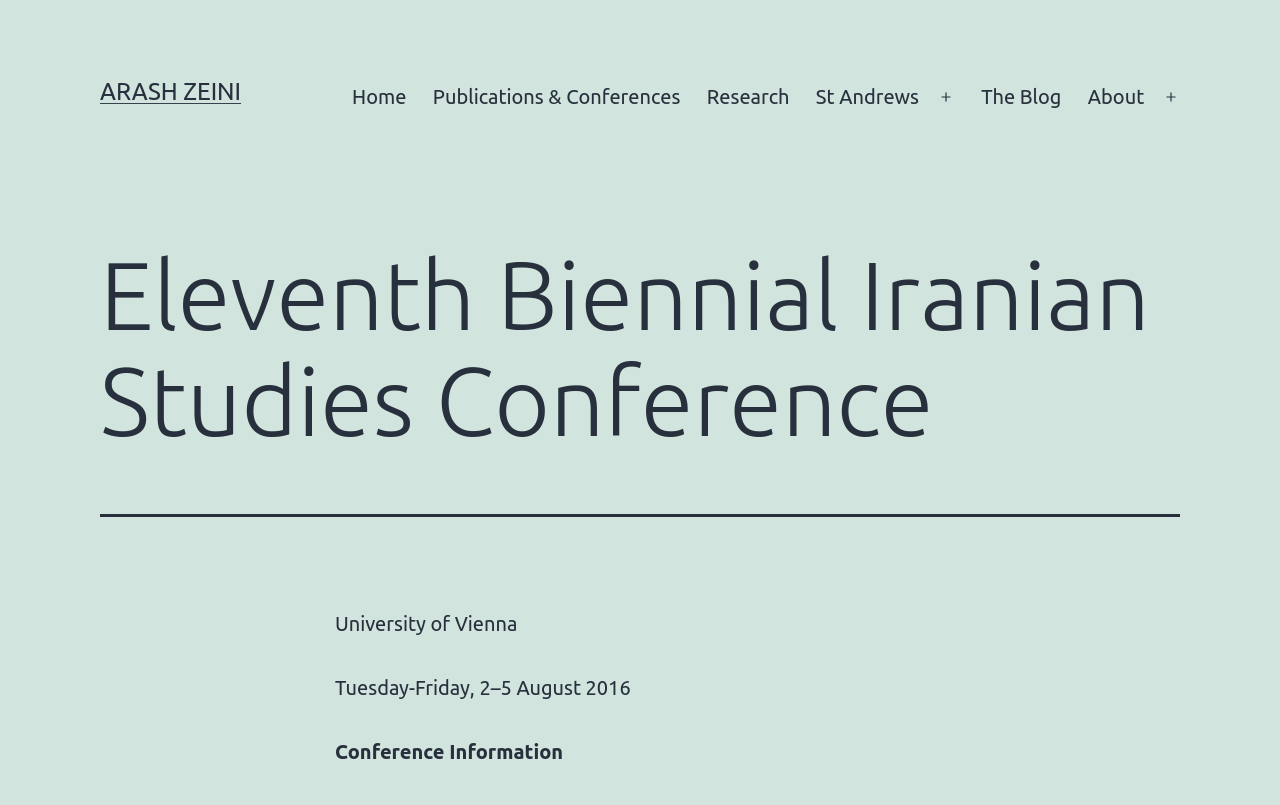Identify the bounding box coordinates for the region of the element that should be clicked to carry out the instruction: "Visit the About page". The bounding box coordinates should be four float numbers between 0 and 1, i.e., [left, top, right, bottom].

[0.84, 0.089, 0.904, 0.152]